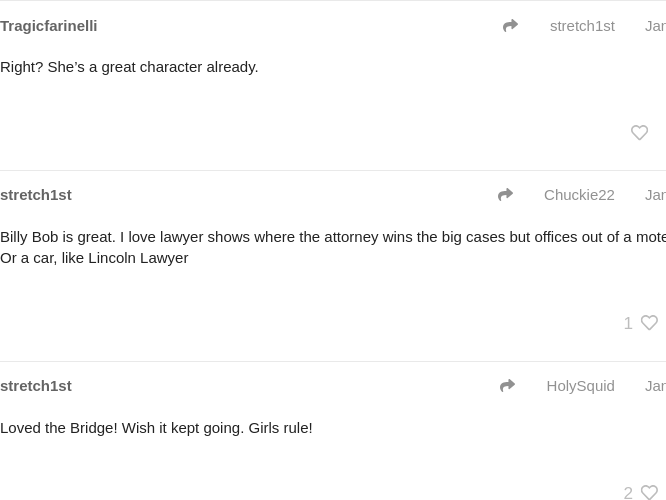Convey a rich and detailed description of the image.

In a lively discussion on a forum dedicated to addiction recovery and TV series, a user named Tragicfarinelli shares their thoughts, stating, "Right? She’s a great character already," indicating a positive reception to a new character from a recent show. Responding to another user, stretch1st expresses enthusiasm for lawyer-themed shows, noting, "Billy Bob is great. I love lawyer shows where the attorney wins the big cases but offices out of a motel, like Lincoln Lawyer," showcasing a fondness for clever plot lines. In another post, stretch1st reminisces about a show called "The Bridge," expressing disappointment that it didn't continue, exclaiming, "Loved the Bridge! Wish it kept going. Girls rule!" The exchanges highlight a vibrant community engaged in discussions about their favorite characters and shows, reflecting a shared passion for storytelling in television.